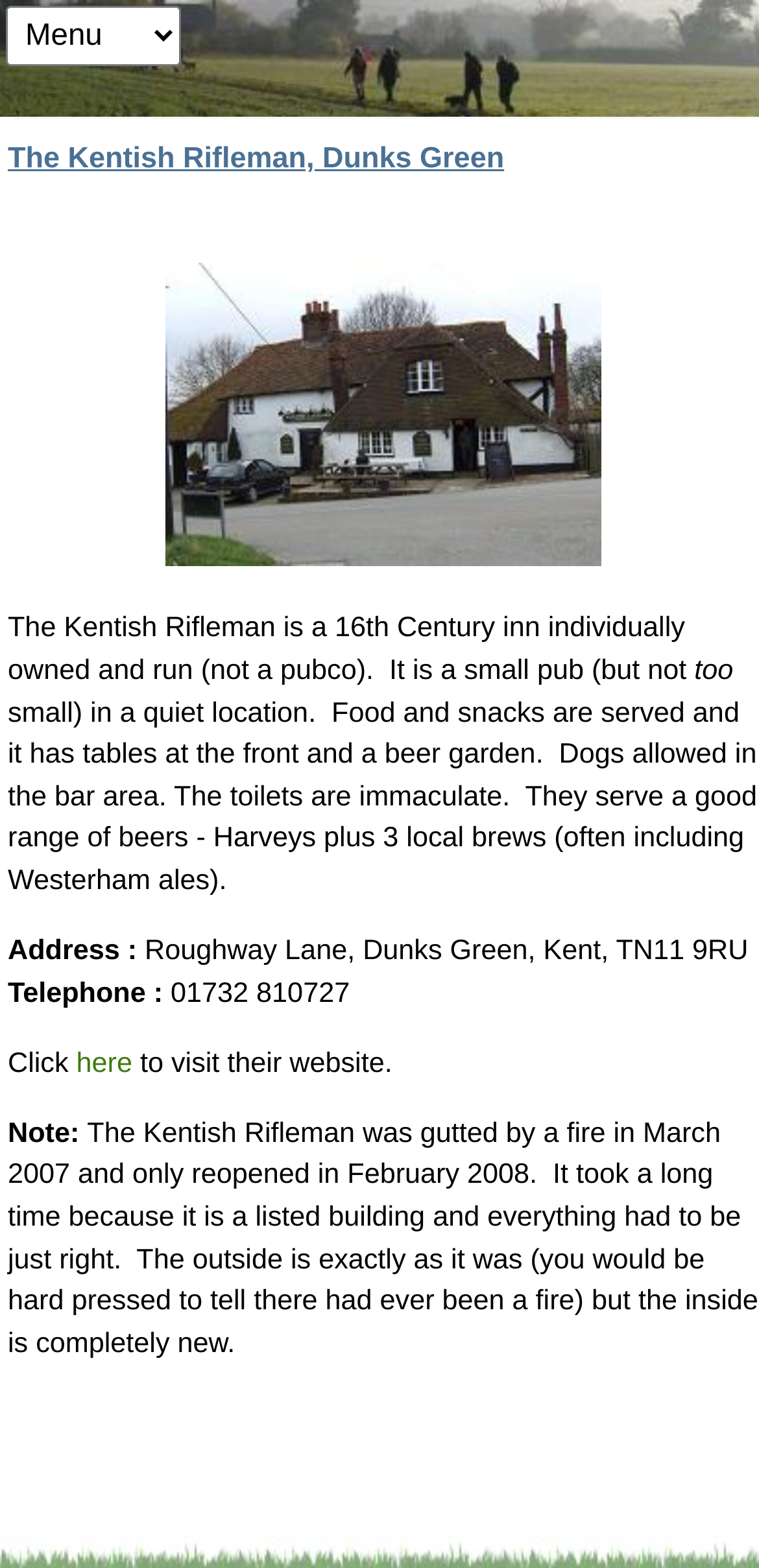Ascertain the bounding box coordinates for the UI element detailed here: "here". The coordinates should be provided as [left, top, right, bottom] with each value being a float between 0 and 1.

[0.1, 0.668, 0.174, 0.688]